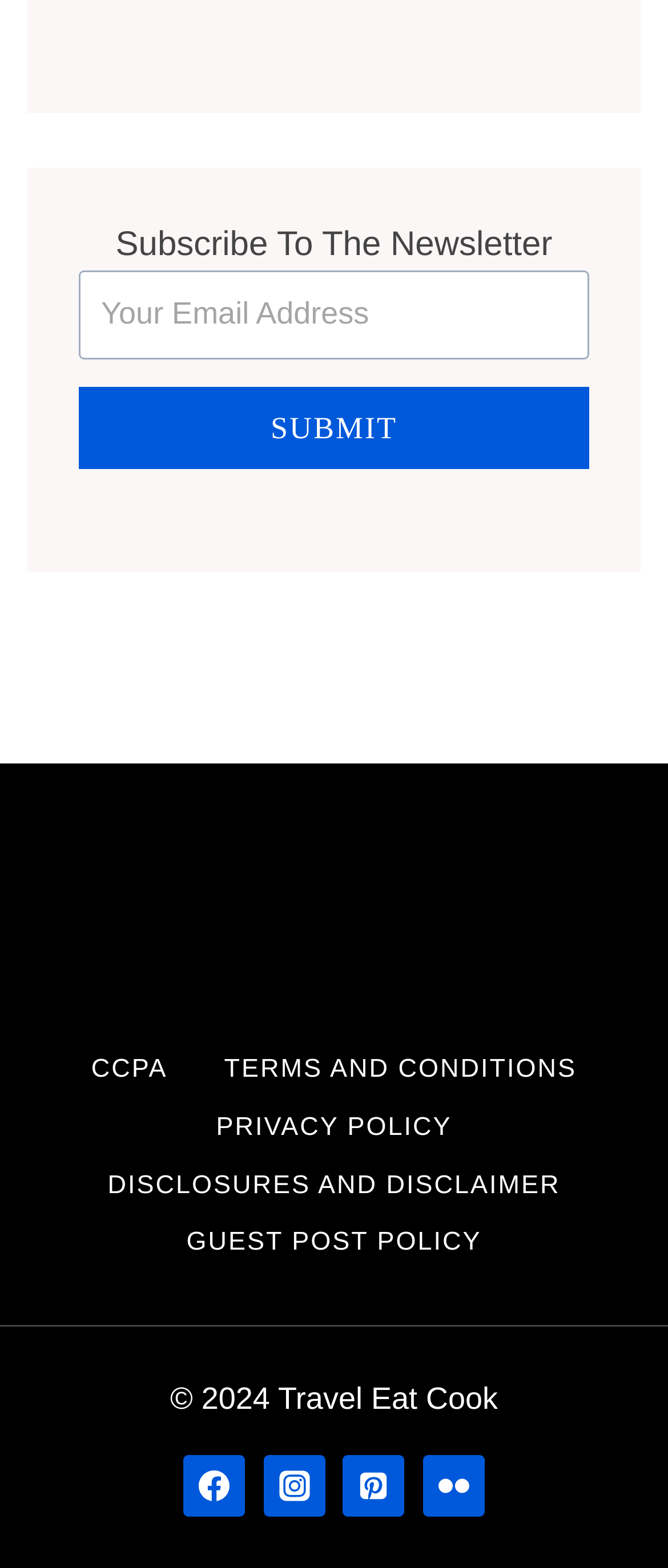Determine the bounding box for the UI element as described: "Guest Post Policy". The coordinates should be represented as four float numbers between 0 and 1, formatted as [left, top, right, bottom].

[0.237, 0.775, 0.763, 0.812]